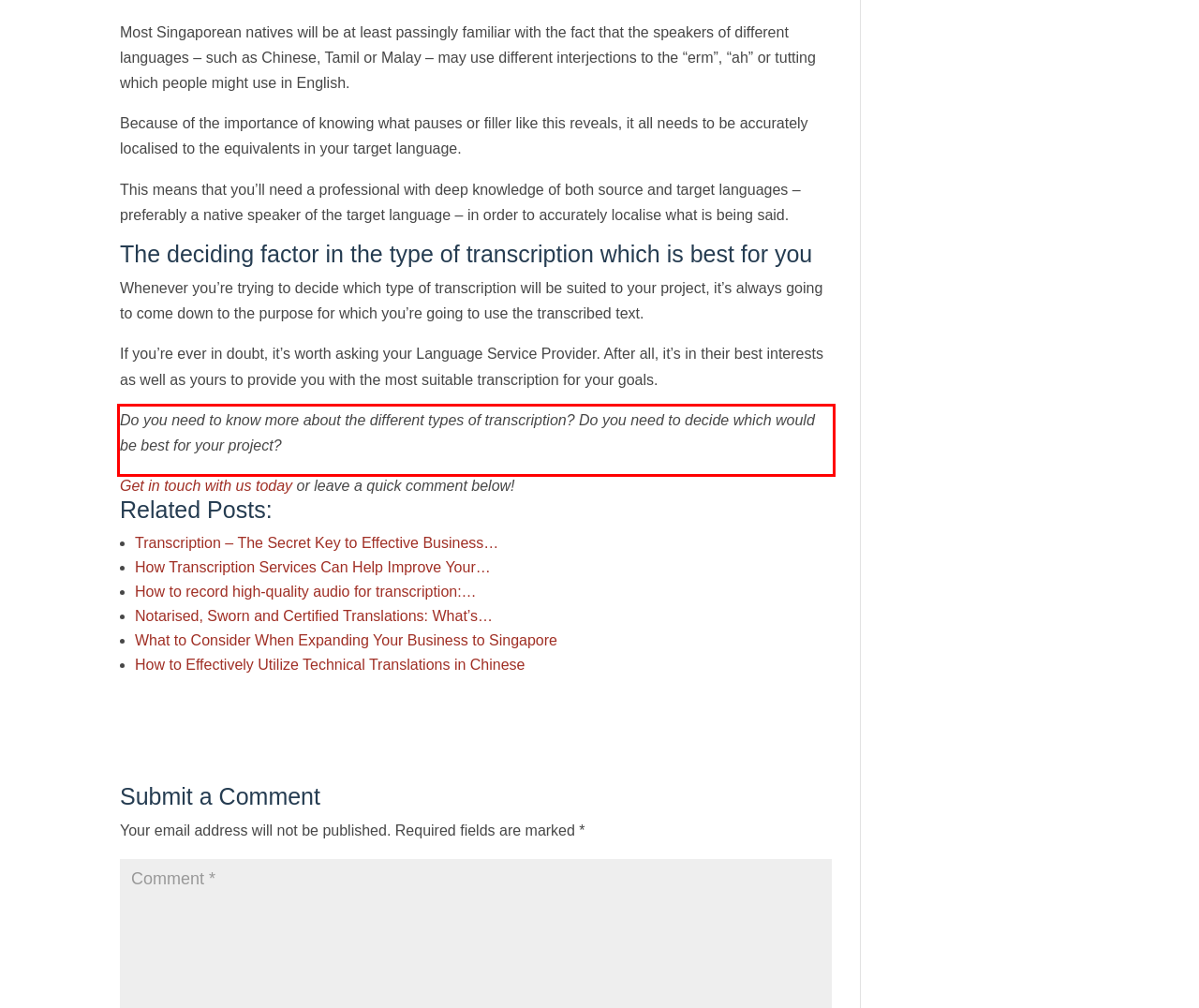You have a screenshot of a webpage with a red bounding box. Use OCR to generate the text contained within this red rectangle.

Do you need to know more about the different types of transcription? Do you need to decide which would be best for your project?